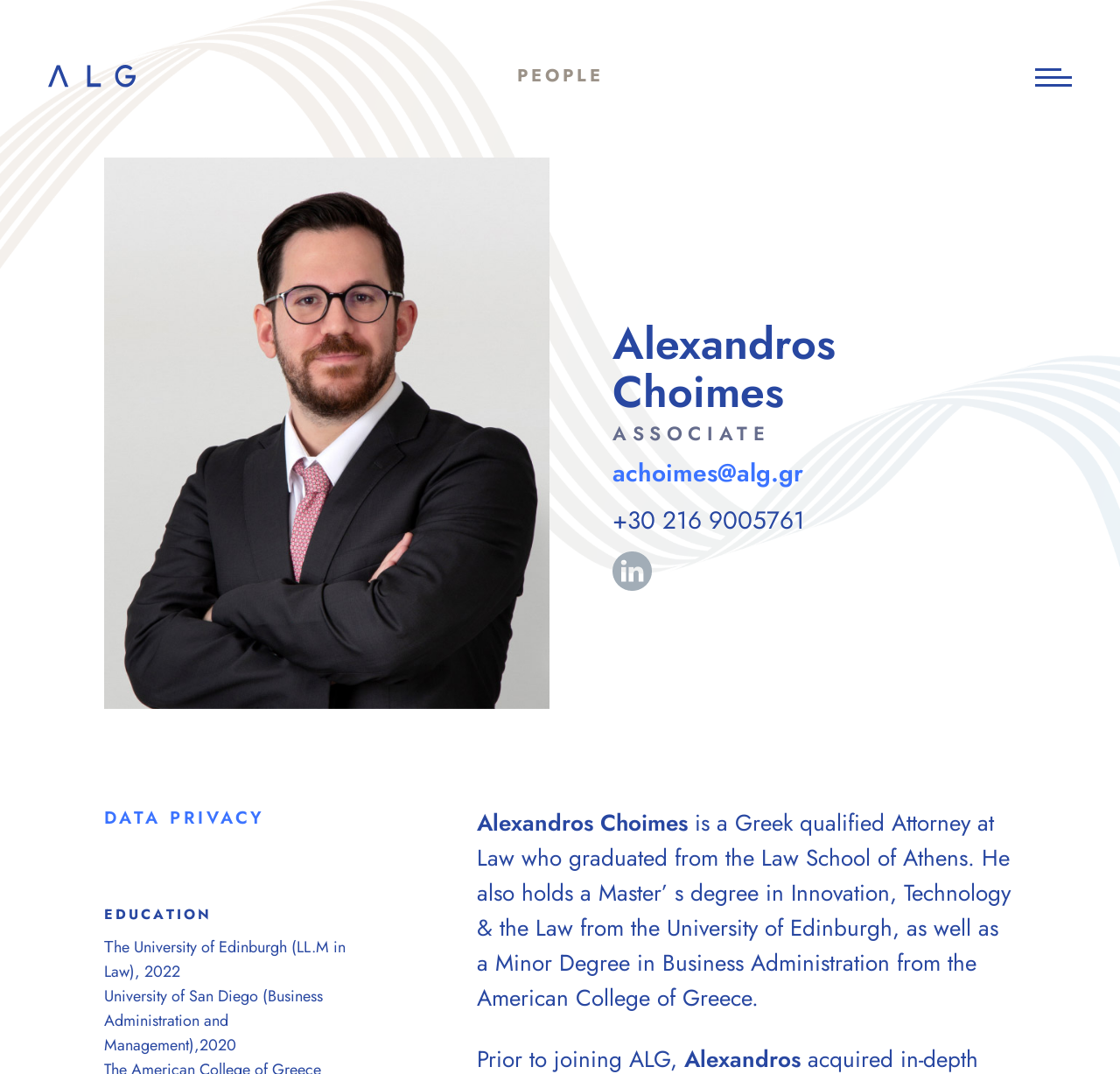Use a single word or phrase to answer the following:
What is the name of the social media platform linked to Alexandros Choimes' profile?

Linkedin